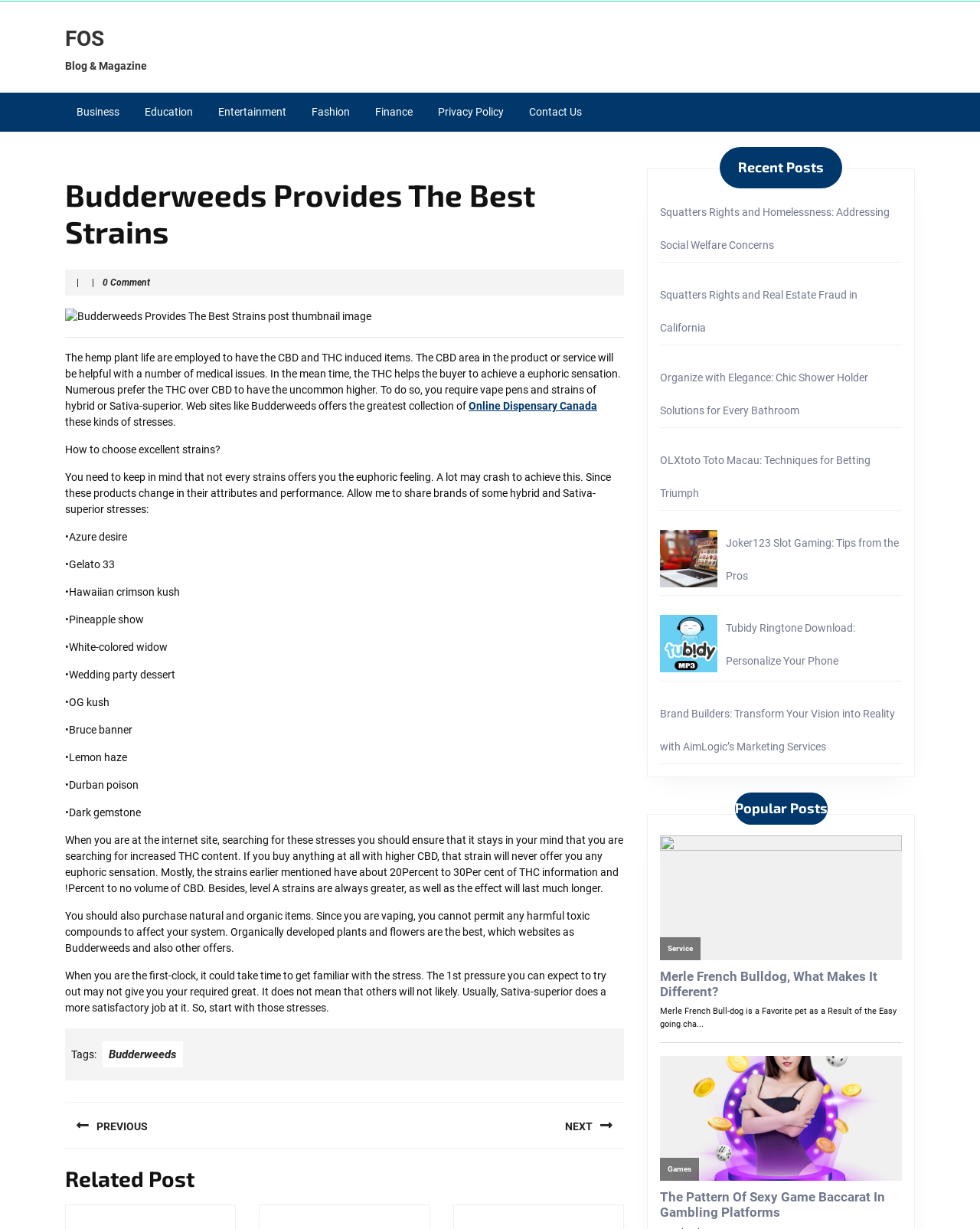Please find the bounding box coordinates of the element that must be clicked to perform the given instruction: "Visit the 'Online Dispensary Canada' website". The coordinates should be four float numbers from 0 to 1, i.e., [left, top, right, bottom].

[0.478, 0.325, 0.609, 0.335]